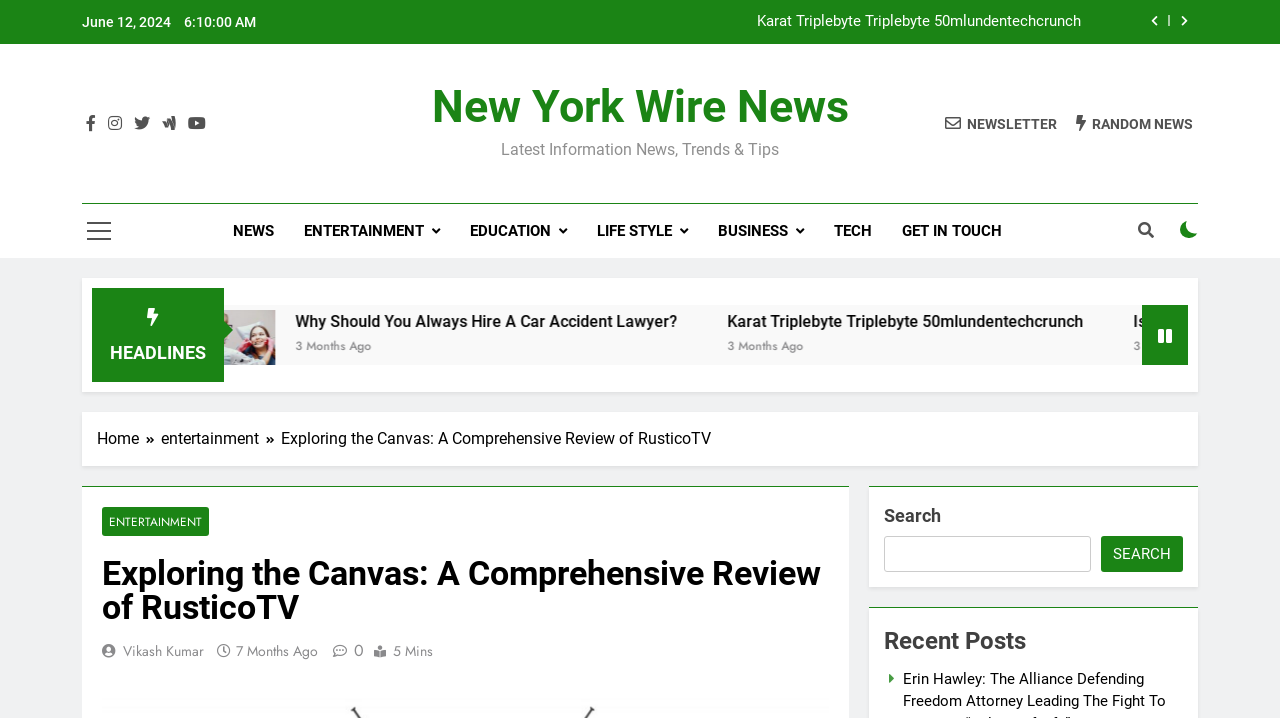How many minutes does it take to read the article 'Exploring the Canvas: A Comprehensive Review of RusticoTV'?
Using the image, answer in one word or phrase.

5 Mins